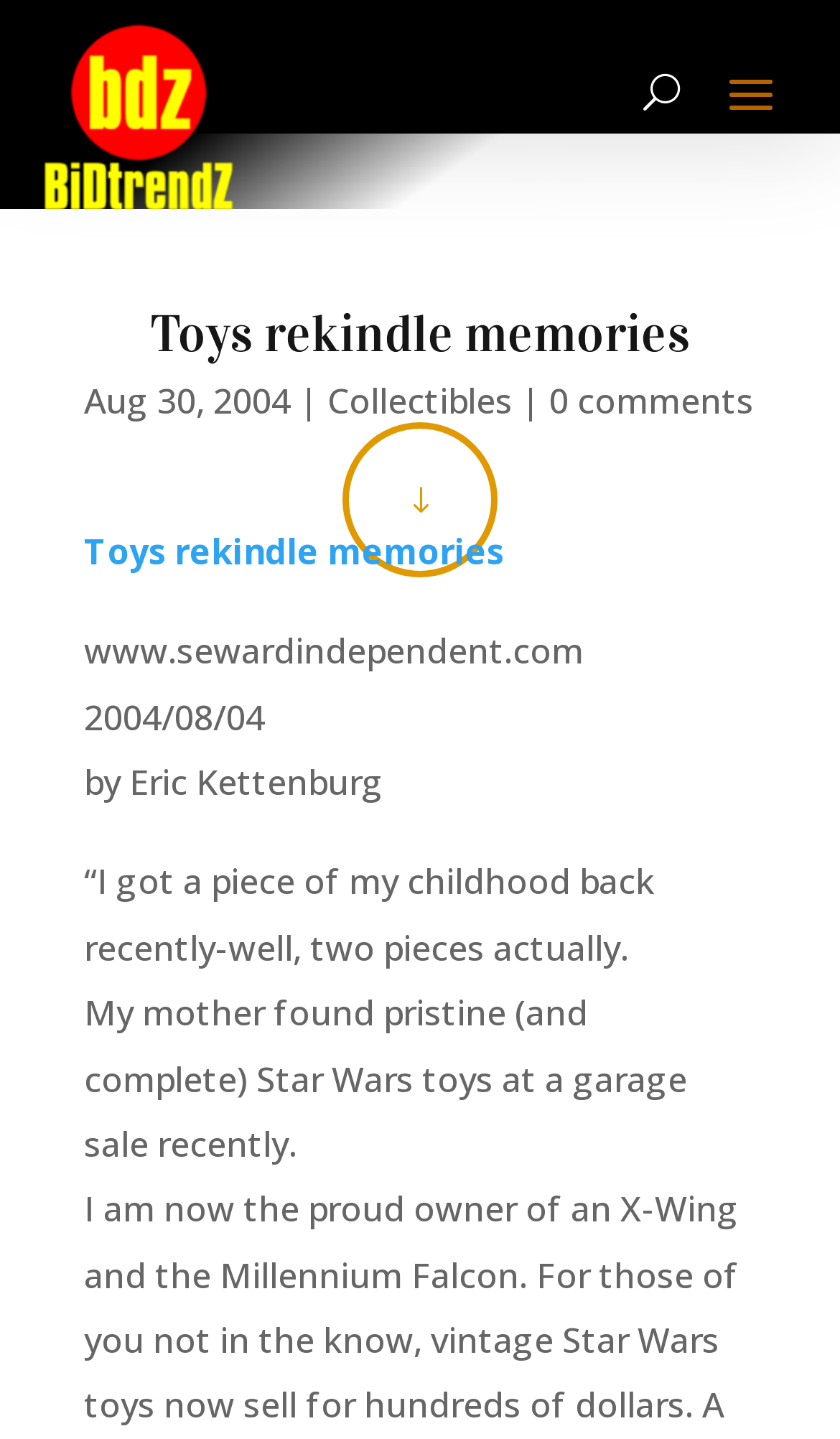What is the website of the article?
Please use the visual content to give a single word or phrase answer.

www.sewardindependent.com